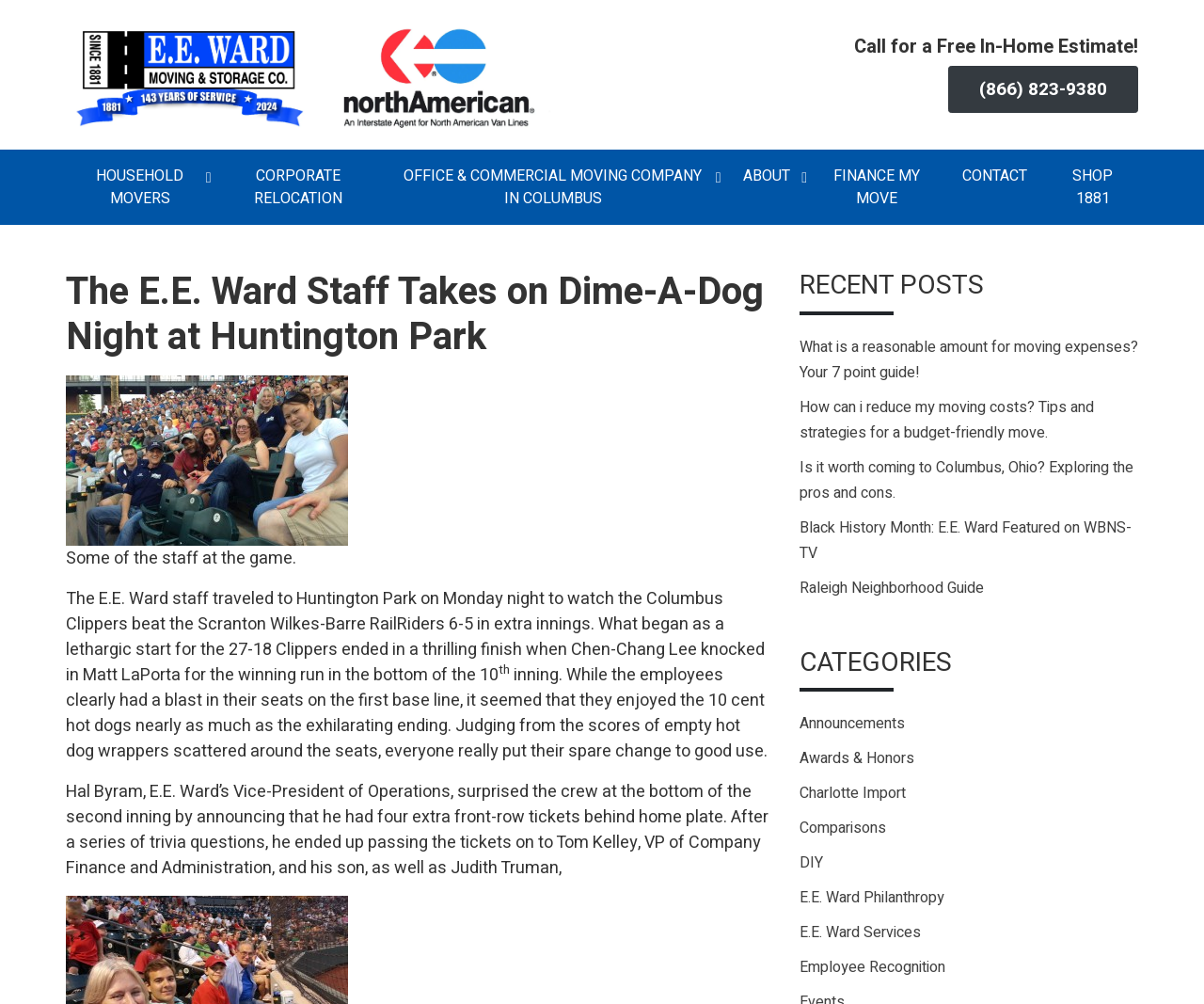Identify the bounding box coordinates of the clickable region necessary to fulfill the following instruction: "Learn about E.E. Ward's services". The bounding box coordinates should be four float numbers between 0 and 1, i.e., [left, top, right, bottom].

[0.664, 0.918, 0.765, 0.94]